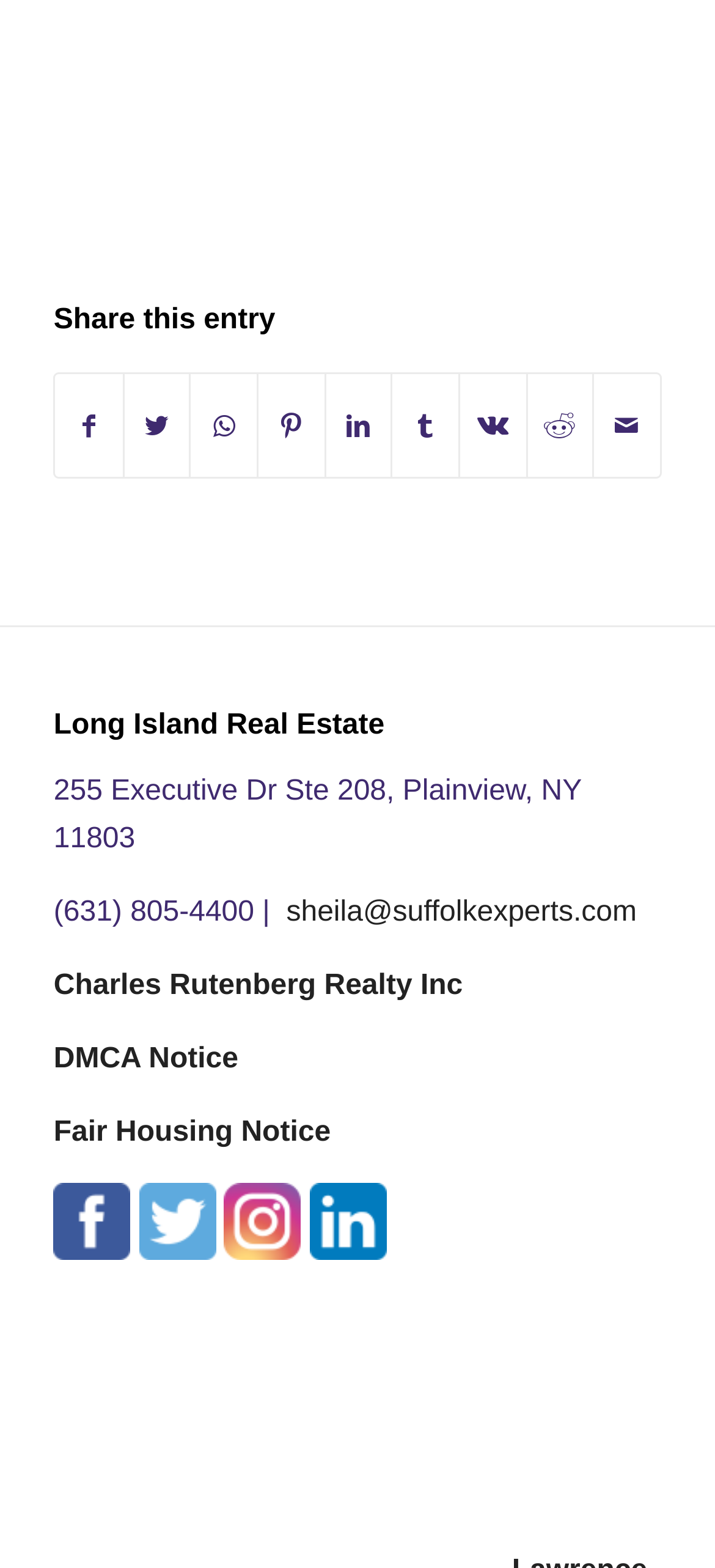Determine the bounding box coordinates for the area you should click to complete the following instruction: "Share on Facebook".

[0.078, 0.239, 0.171, 0.305]